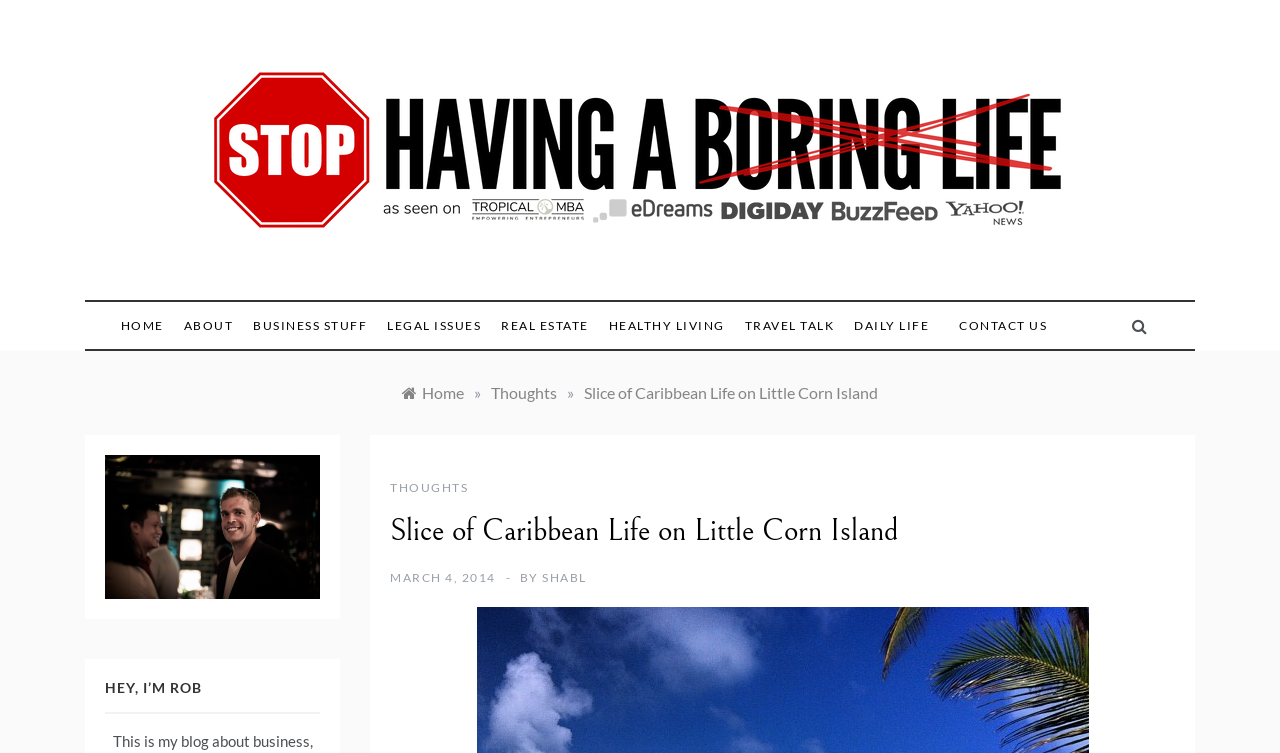Using the webpage screenshot, find the UI element described by About. Provide the bounding box coordinates in the format (top-left x, top-left y, bottom-right x, bottom-right y), ensuring all values are floating point numbers between 0 and 1.

[0.136, 0.401, 0.19, 0.464]